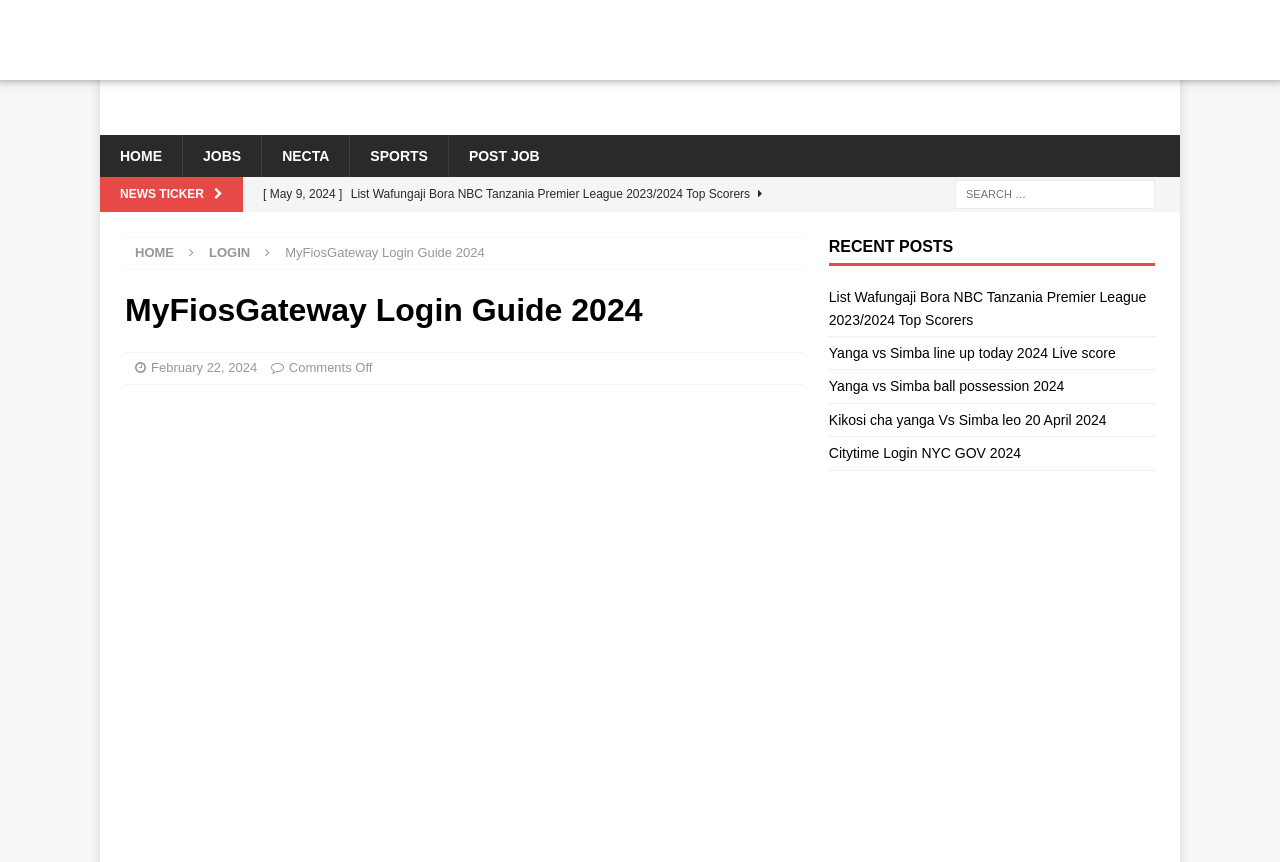Identify the bounding box coordinates of the section to be clicked to complete the task described by the following instruction: "close the current window". The coordinates should be four float numbers between 0 and 1, formatted as [left, top, right, bottom].

[0.979, 0.073, 0.998, 0.101]